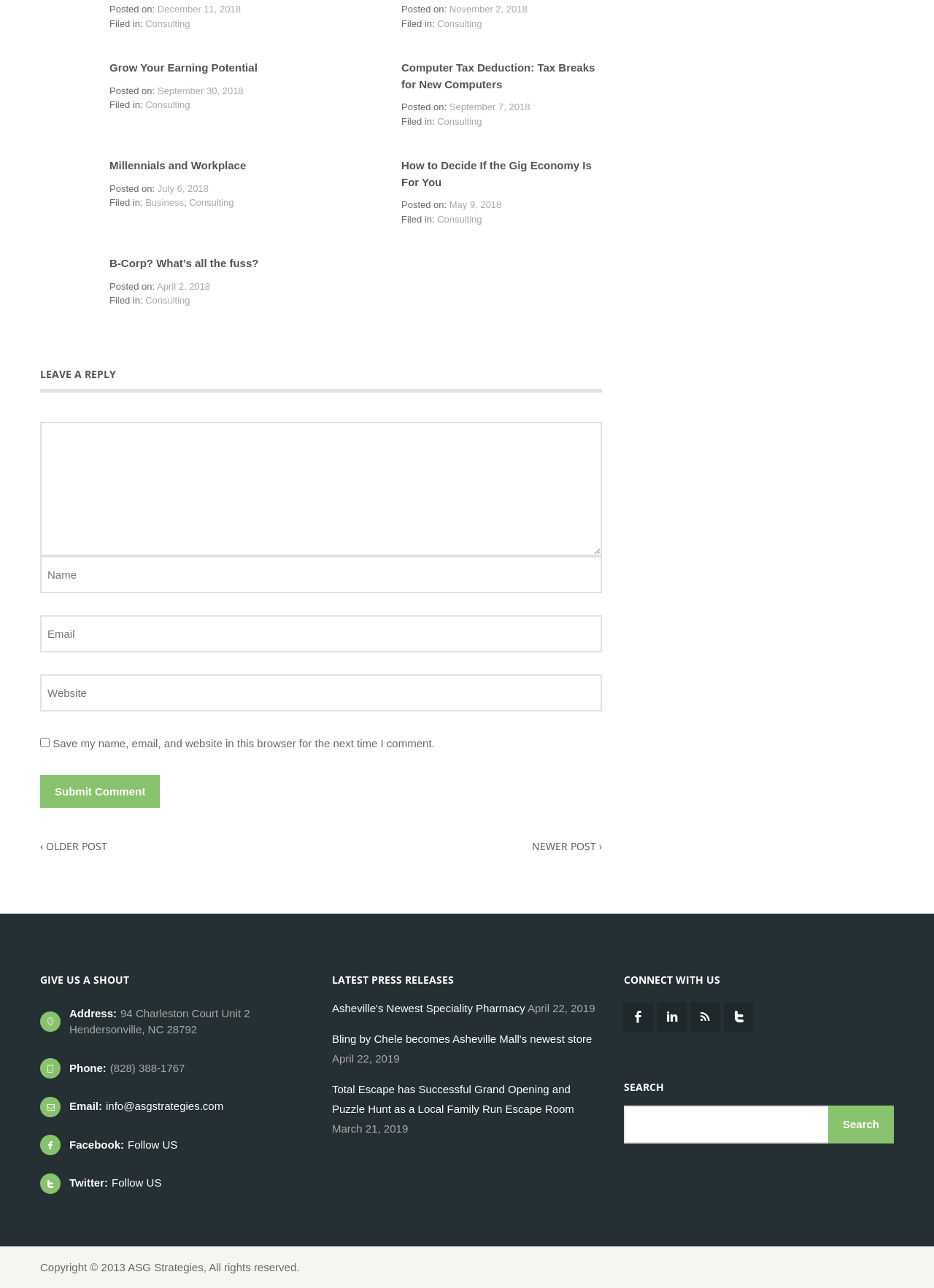What is the category of the blog post 'Grow Your Earning Potential'?
Using the screenshot, give a one-word or short phrase answer.

Consulting